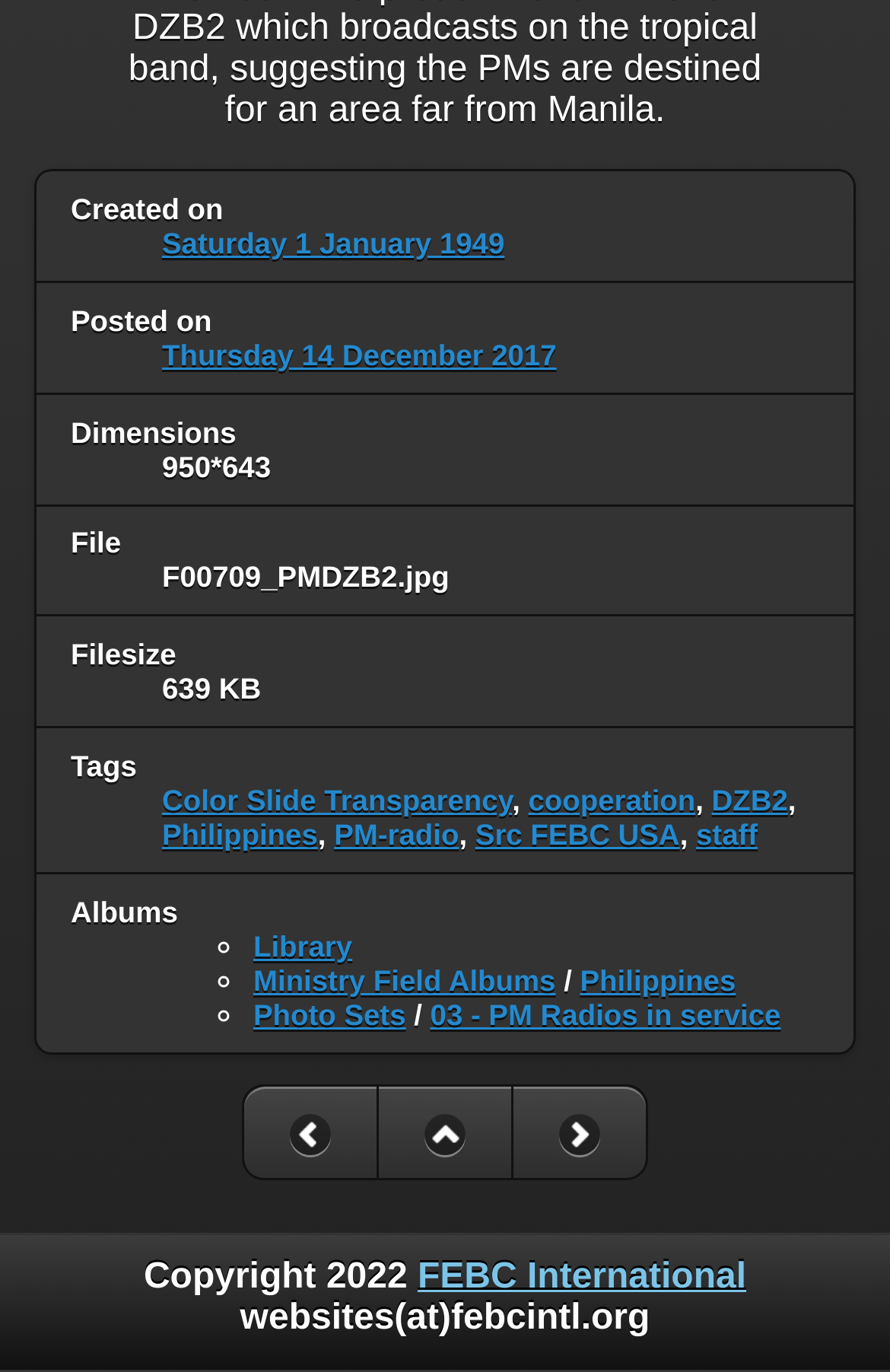What is the creation date of the file?
Respond to the question with a well-detailed and thorough answer.

I found the creation date of the file by looking at the 'Created on' field, which is located in the description list term section. The corresponding description list detail section contains the date 'Saturday 1 January 1949'.